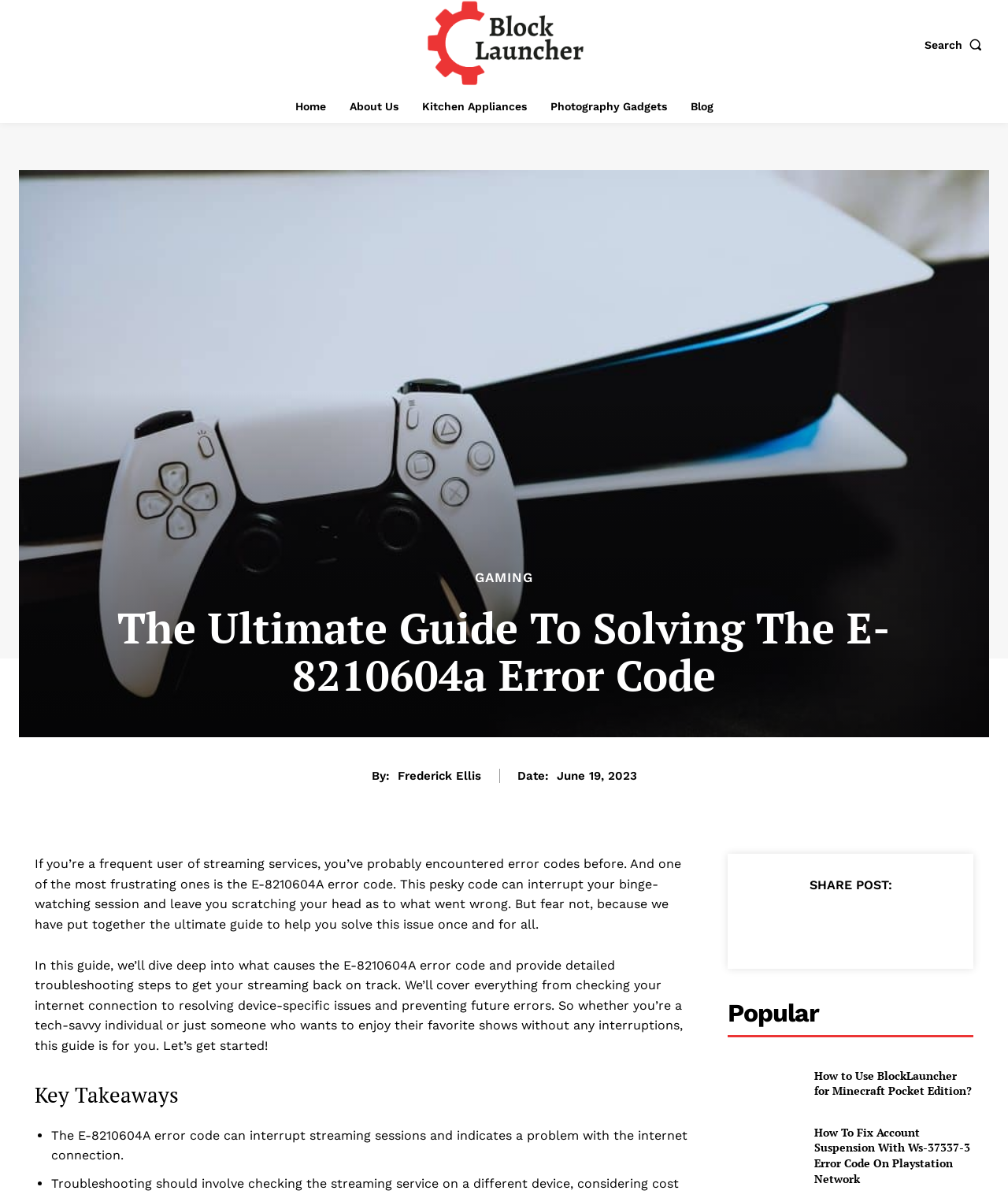Could you identify the text that serves as the heading for this webpage?

The Ultimate Guide To Solving The E-8210604a Error Code